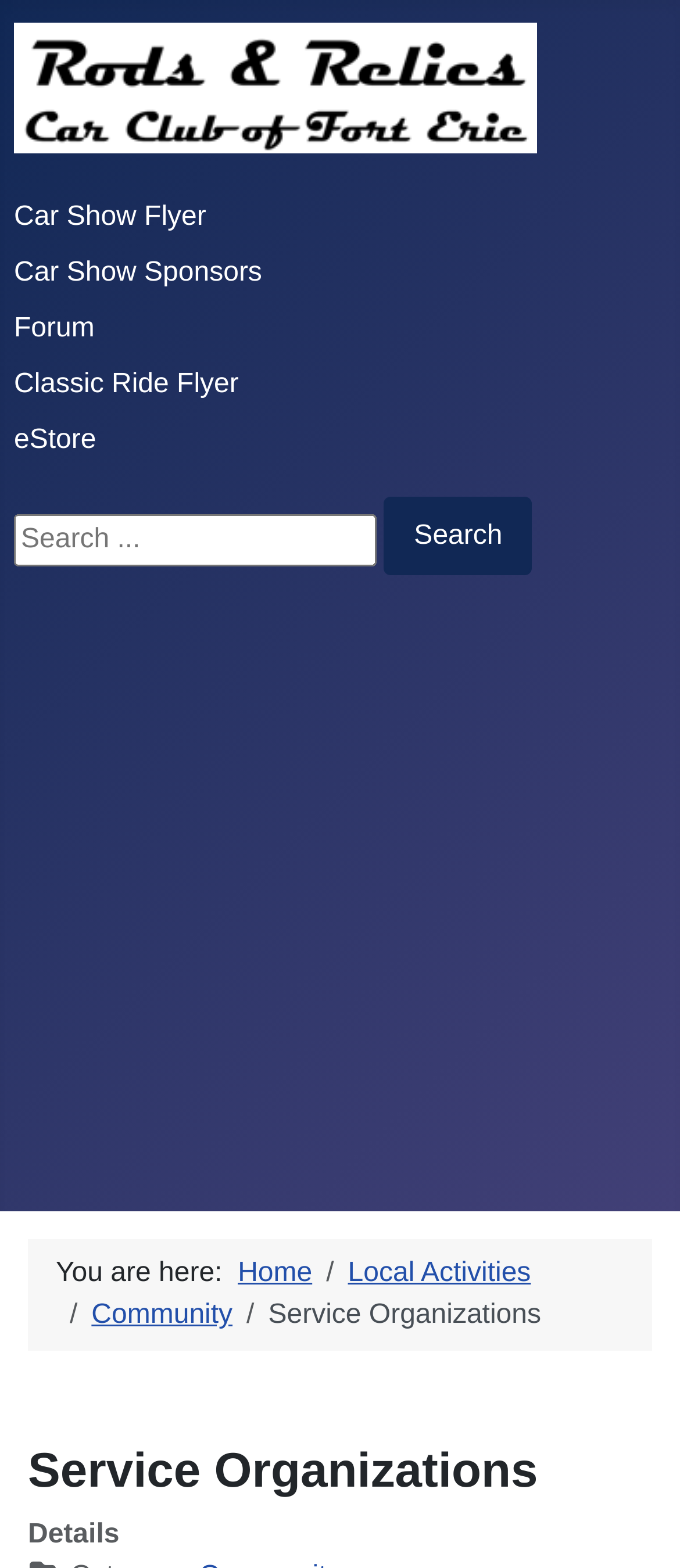Identify the bounding box coordinates of the section to be clicked to complete the task described by the following instruction: "Click on Rods & Relics link". The coordinates should be four float numbers between 0 and 1, formatted as [left, top, right, bottom].

[0.021, 0.033, 0.79, 0.073]